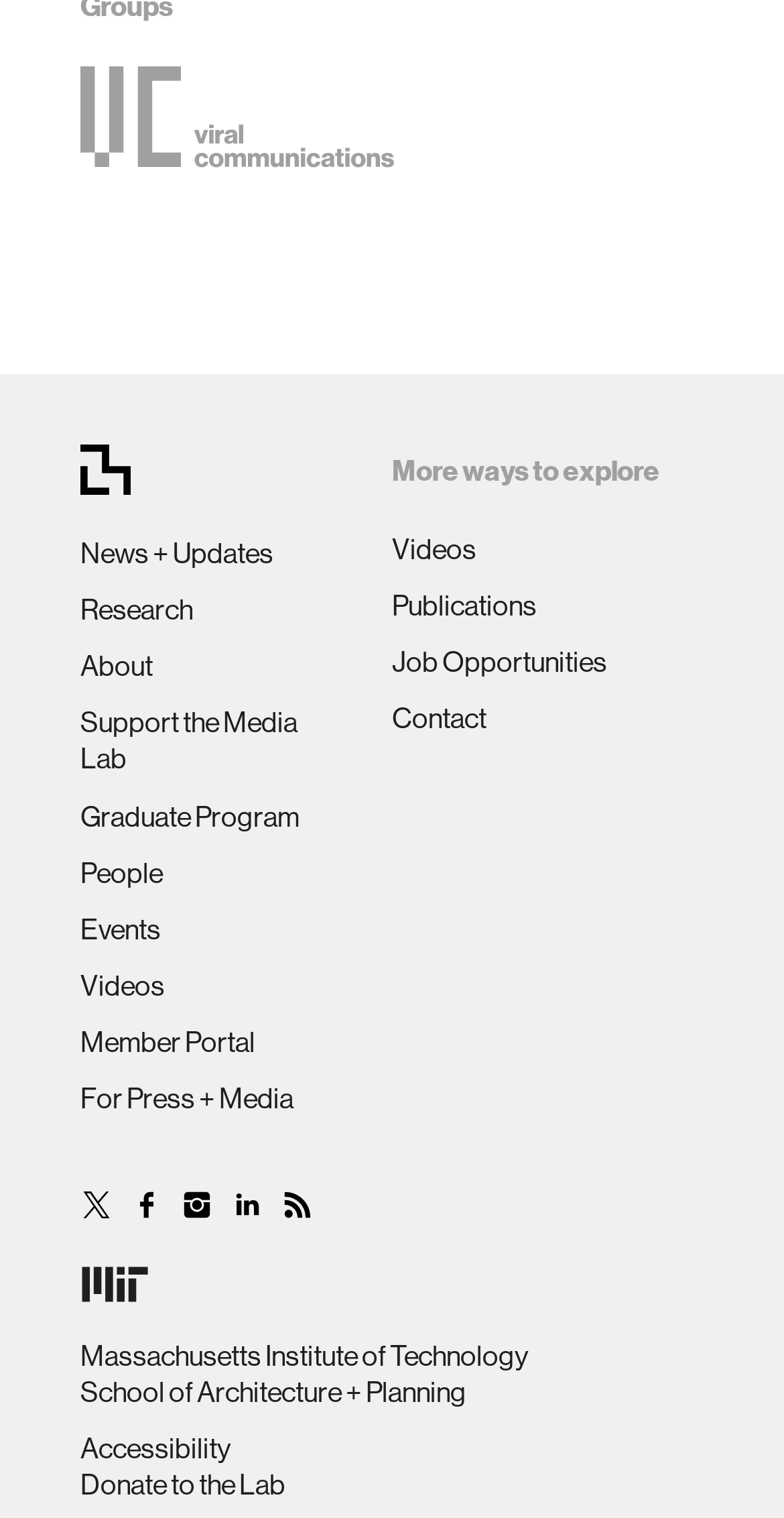Please mark the clickable region by giving the bounding box coordinates needed to complete this instruction: "Click on News + Updates".

[0.103, 0.353, 0.349, 0.374]